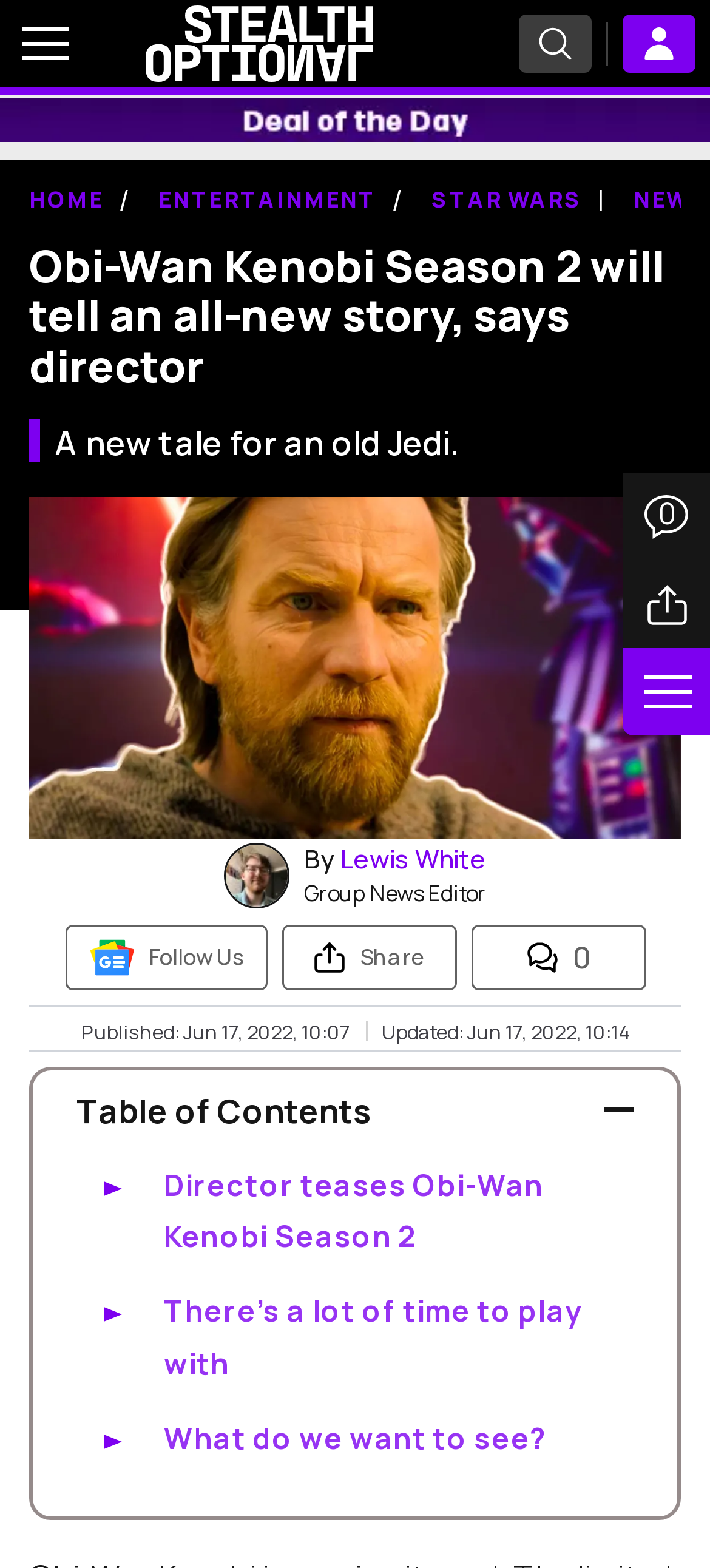Please respond to the question using a single word or phrase:
What is the name of the Star Wars series being discussed?

Obi-Wan Kenobi